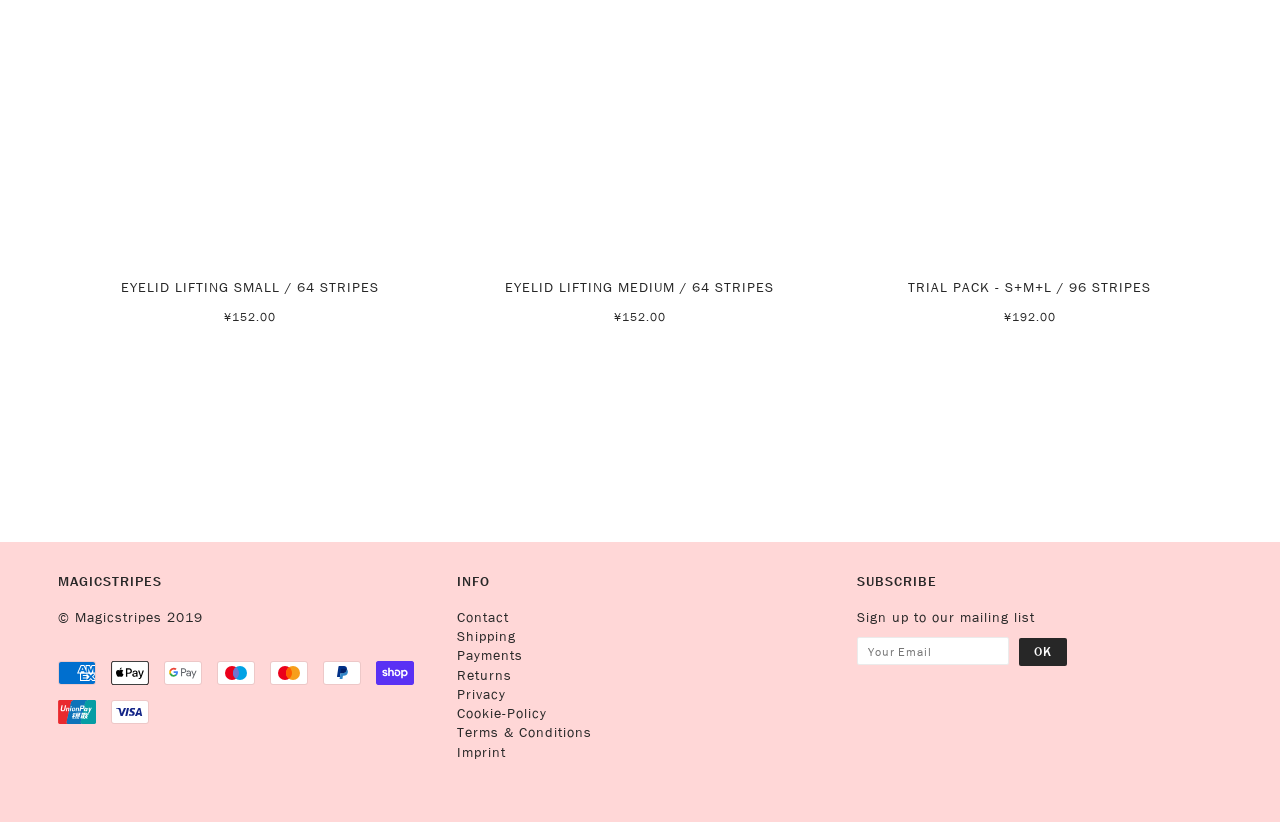Locate the bounding box coordinates of the element to click to perform the following action: 'Click the 'Payments' link'. The coordinates should be given as four float values between 0 and 1, in the form of [left, top, right, bottom].

[0.357, 0.786, 0.409, 0.81]